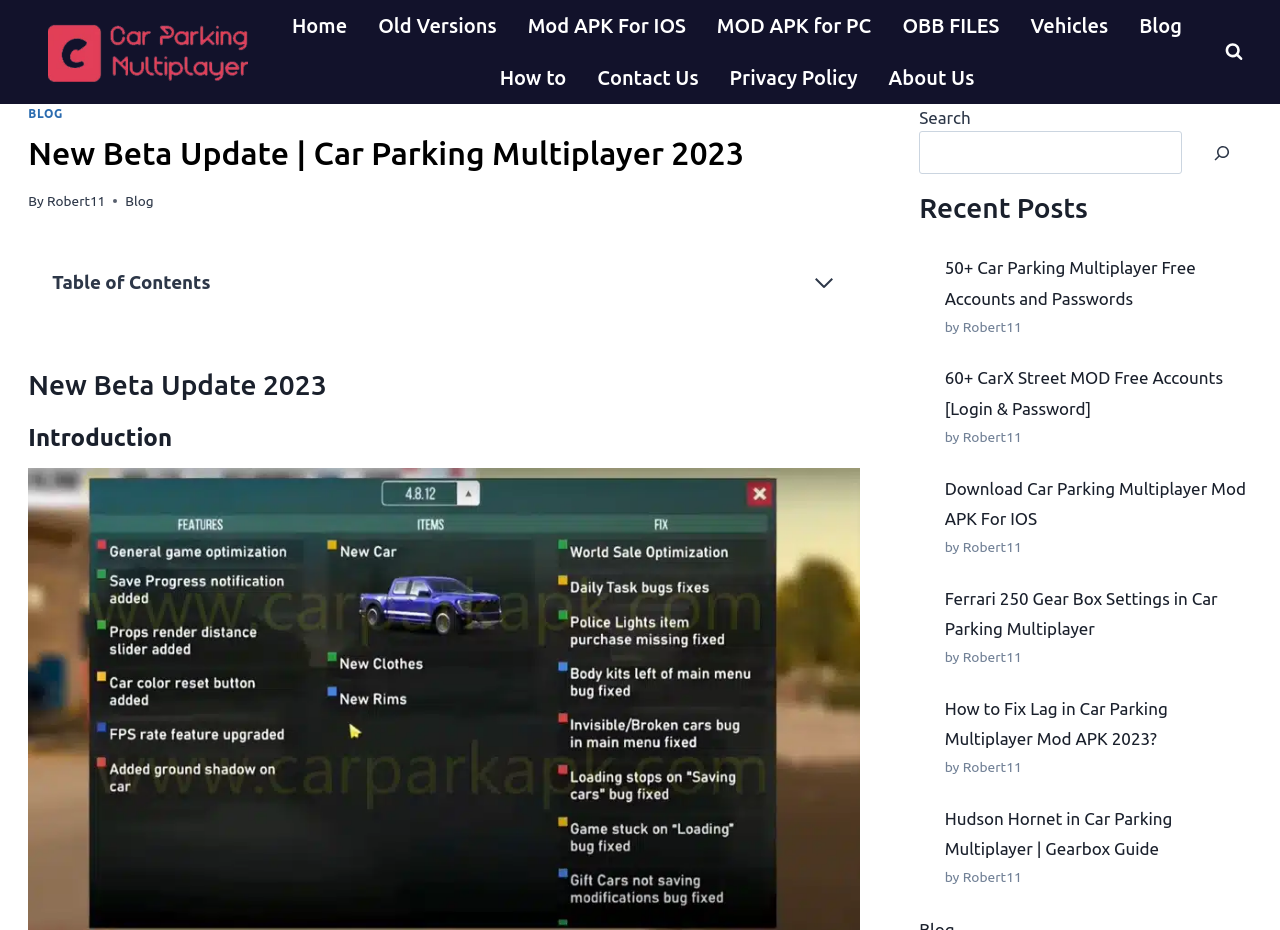Determine the bounding box coordinates of the clickable region to carry out the instruction: "Search for something".

[0.718, 0.141, 0.923, 0.187]